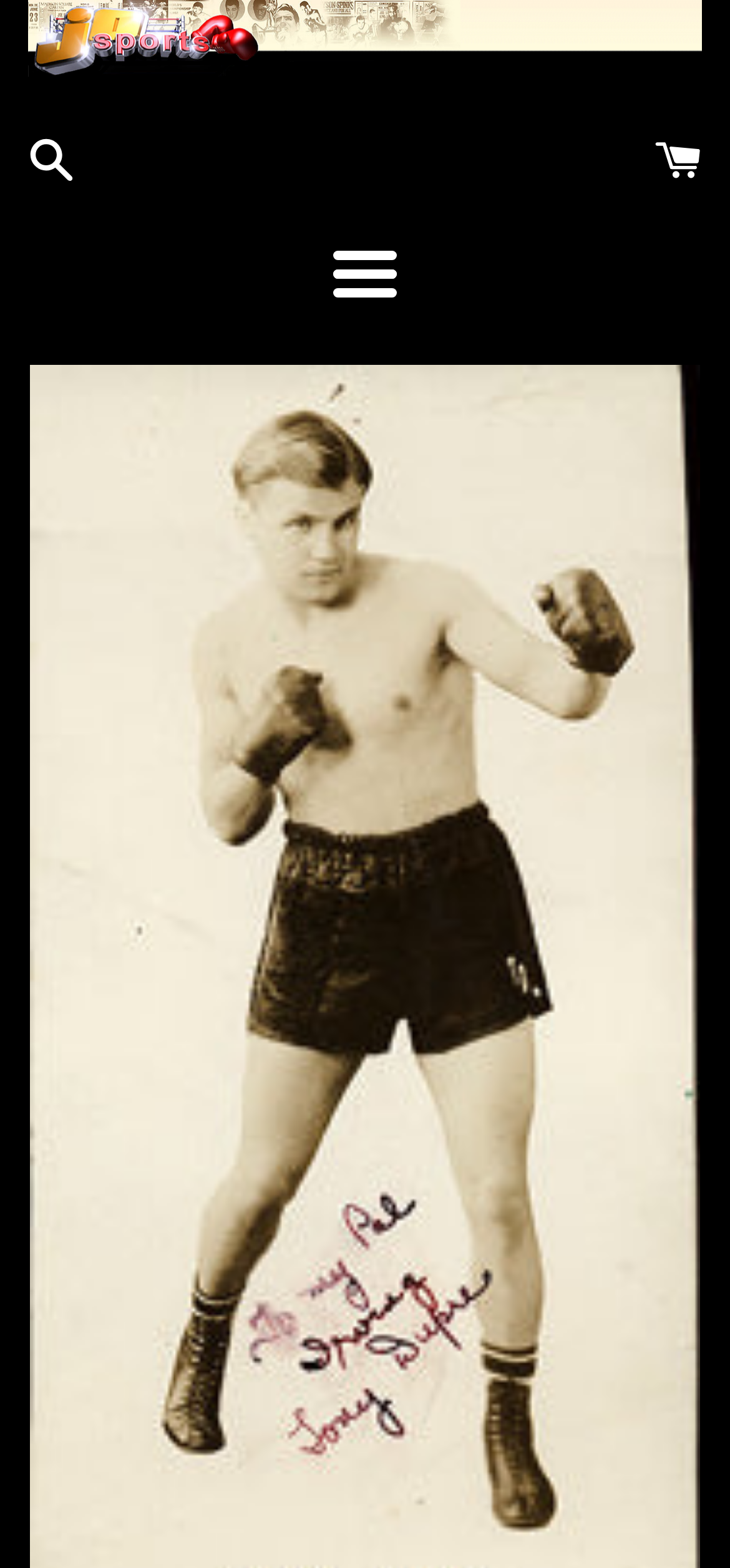Given the element description "alt="JO Sports Inc."" in the screenshot, predict the bounding box coordinates of that UI element.

[0.038, 0.0, 0.962, 0.048]